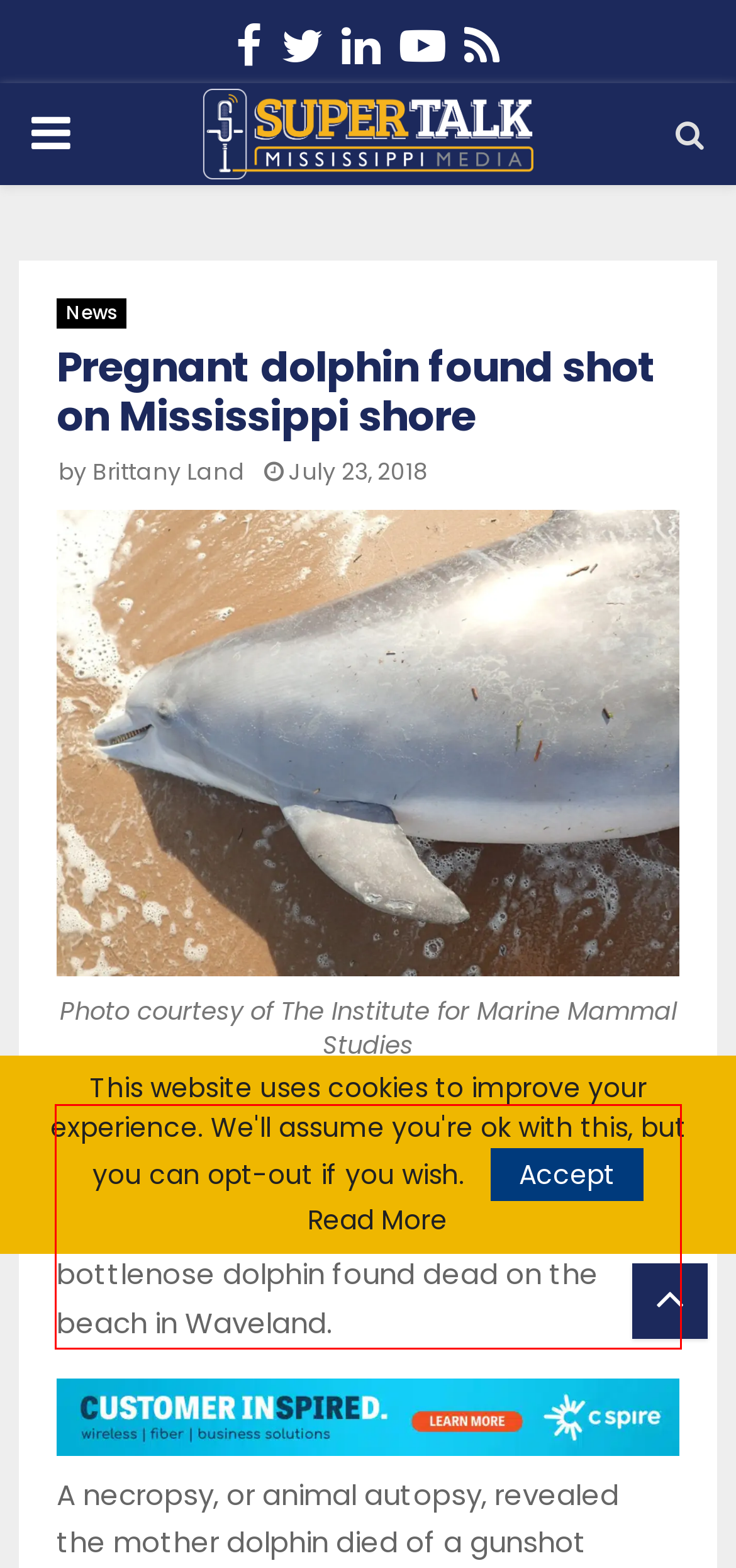Given a screenshot of a webpage containing a red bounding box, perform OCR on the text within this red bounding box and provide the text content.

The National Oceanic and Atmospheric Administration Office of Law Enforcement is investigating a case involving a pregnant bottlenose dolphin found dead on the beach in Waveland.